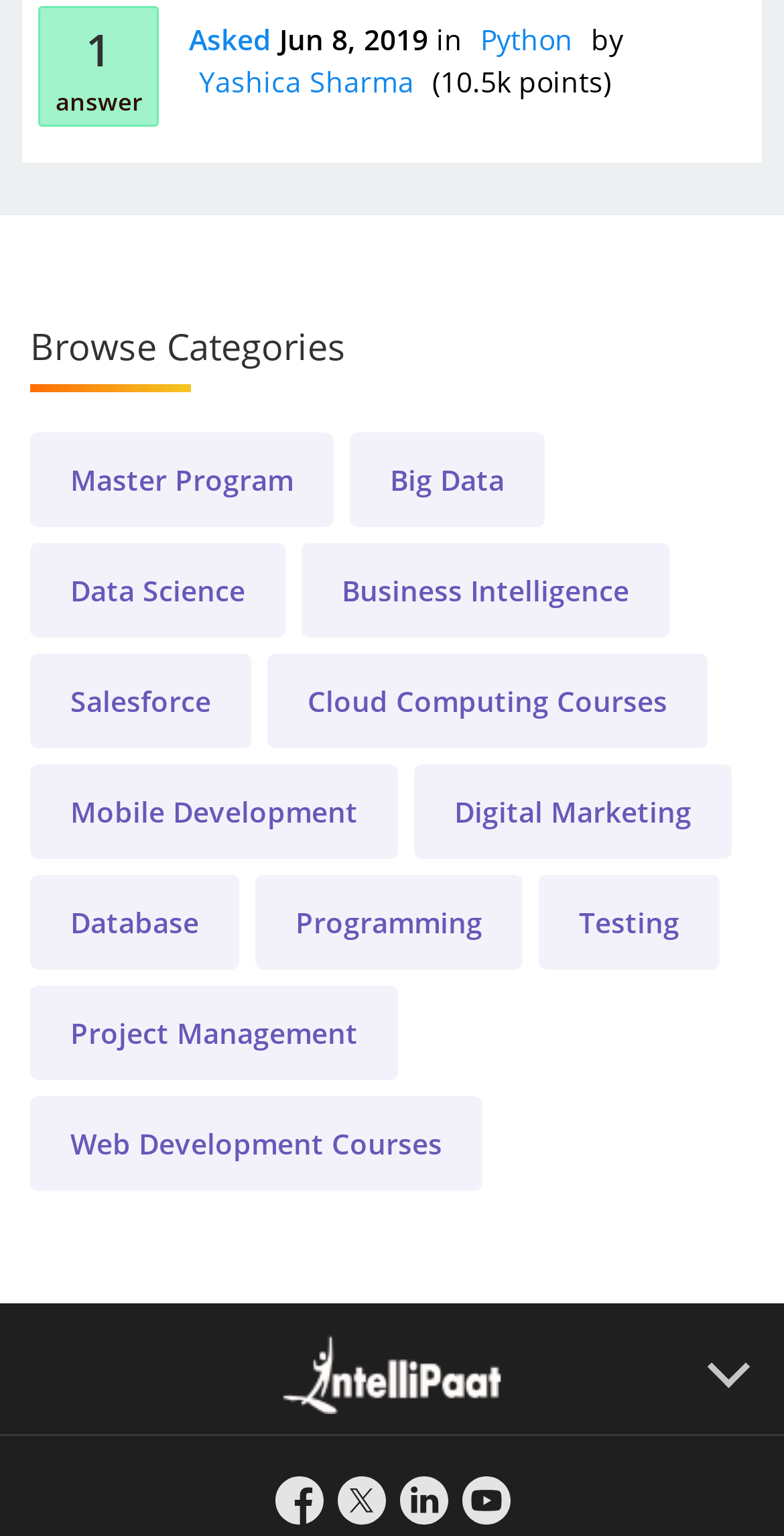Please identify the bounding box coordinates of the element's region that I should click in order to complete the following instruction: "Explore Data Science". The bounding box coordinates consist of four float numbers between 0 and 1, i.e., [left, top, right, bottom].

[0.038, 0.353, 0.364, 0.415]